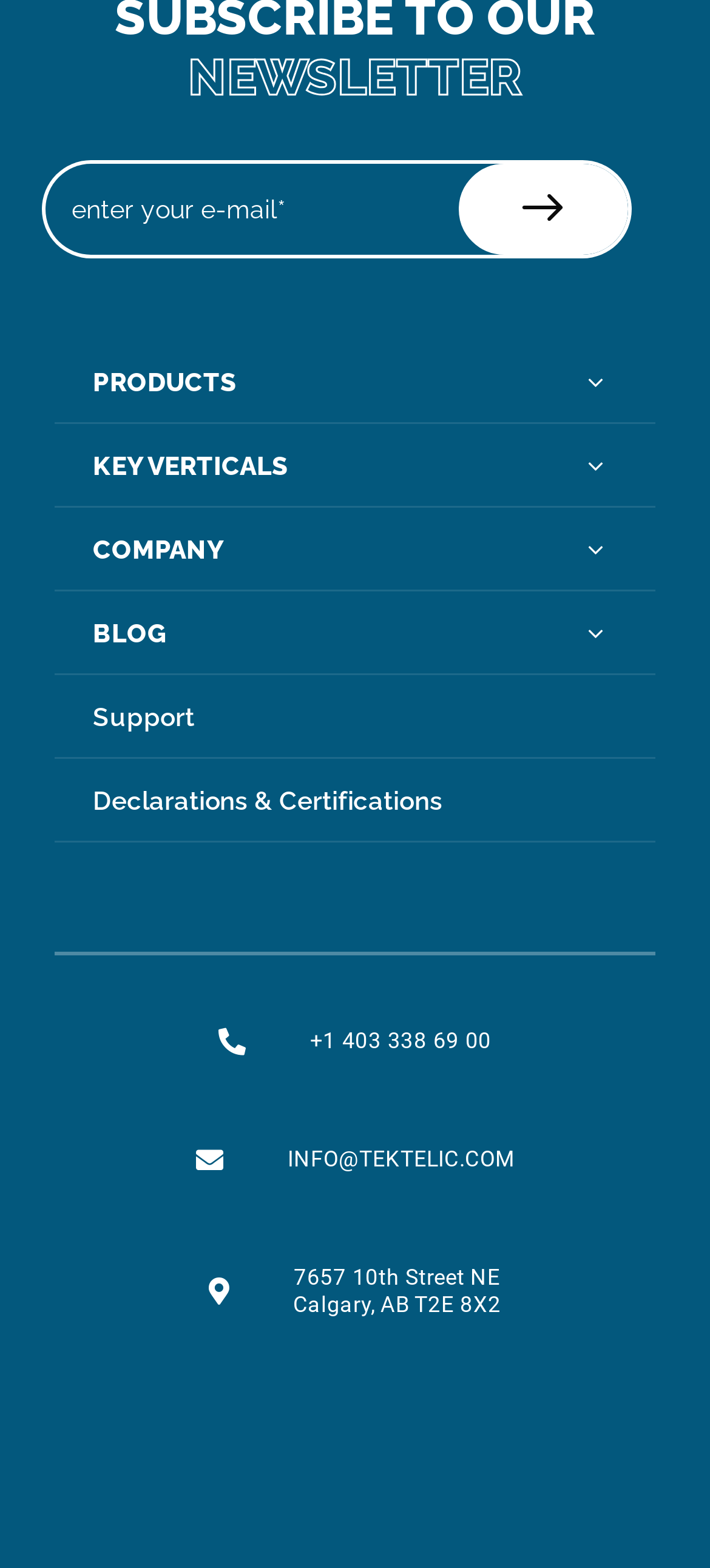What are the main sections in the footer?
Can you give a detailed and elaborate answer to the question?

The footer section has a navigation element with links to different sections, including Products, Key Verticals, Company, Blog, and Support, which are likely the main categories of the website.